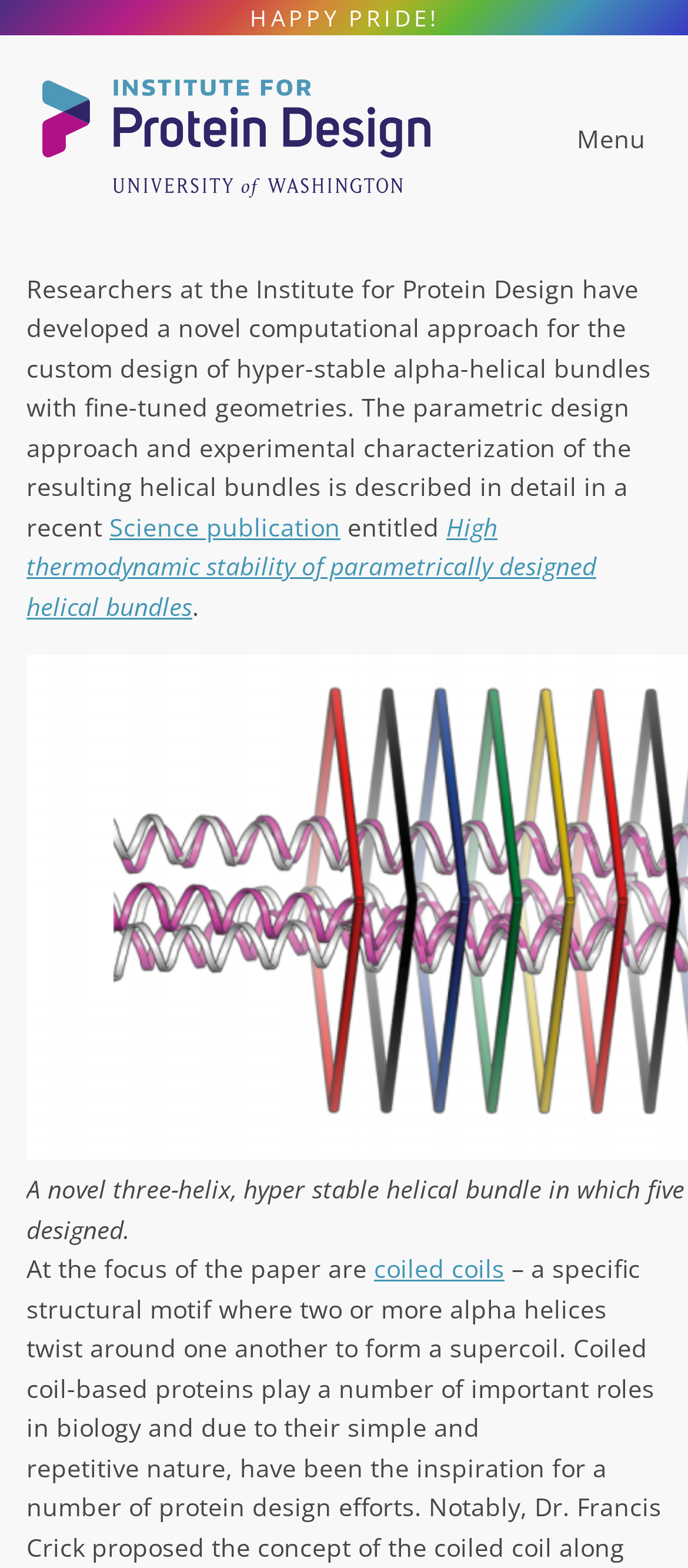Extract the bounding box coordinates of the UI element described: "Menu". Provide the coordinates in the format [left, top, right, bottom] with values ranging from 0 to 1.

[0.838, 0.078, 0.938, 0.099]